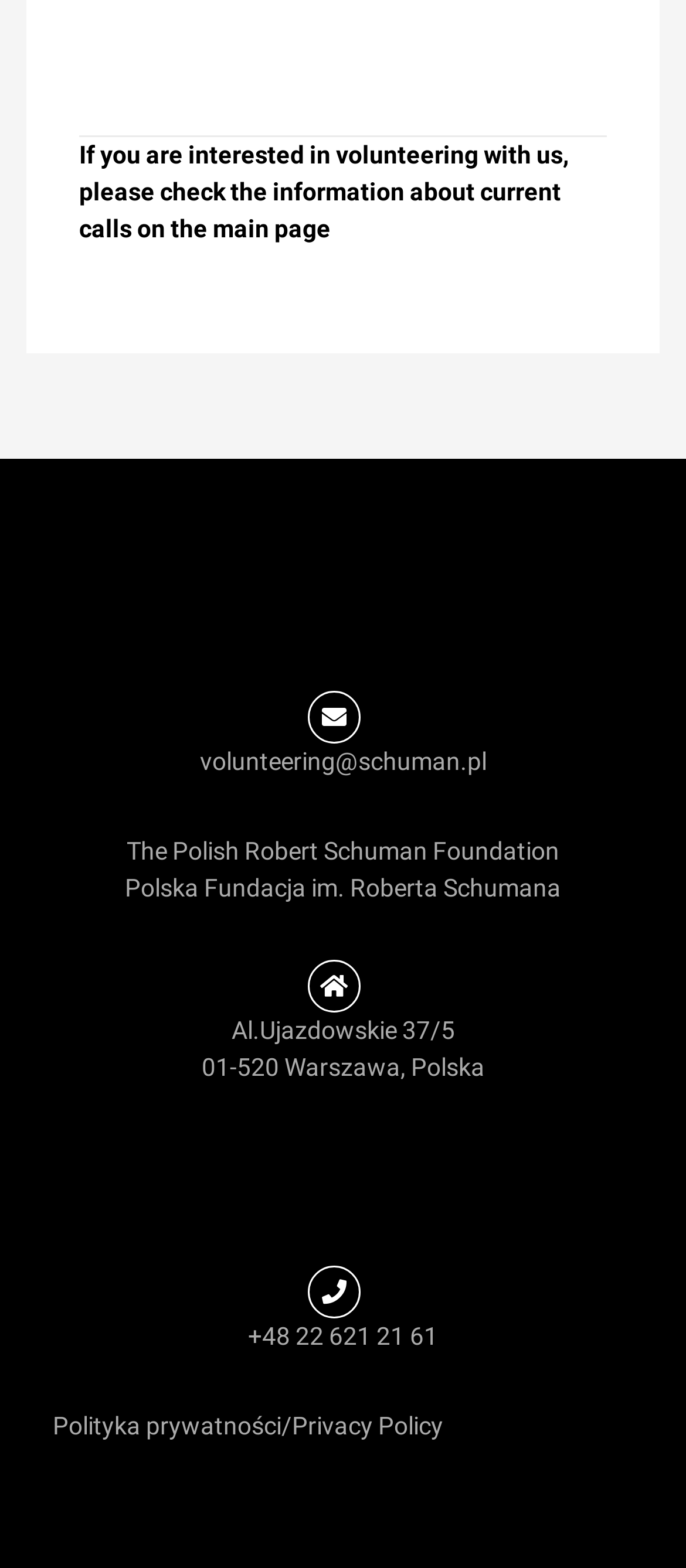Using the provided element description "volunteering@schuman.pl", determine the bounding box coordinates of the UI element.

[0.291, 0.476, 0.709, 0.494]